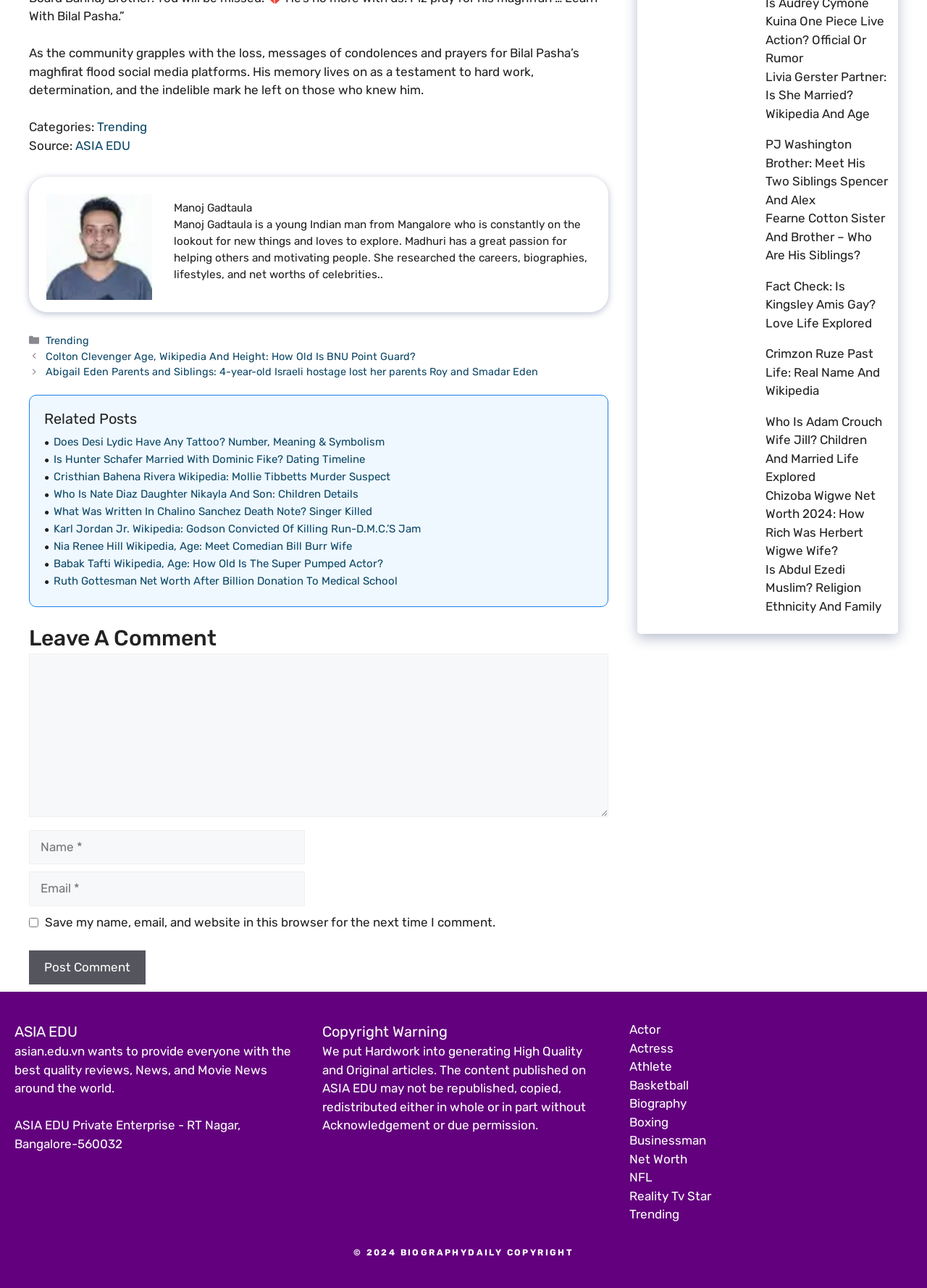Please identify the bounding box coordinates of the element's region that I should click in order to complete the following instruction: "Click on the 'Post Comment' button". The bounding box coordinates consist of four float numbers between 0 and 1, i.e., [left, top, right, bottom].

[0.031, 0.738, 0.157, 0.765]